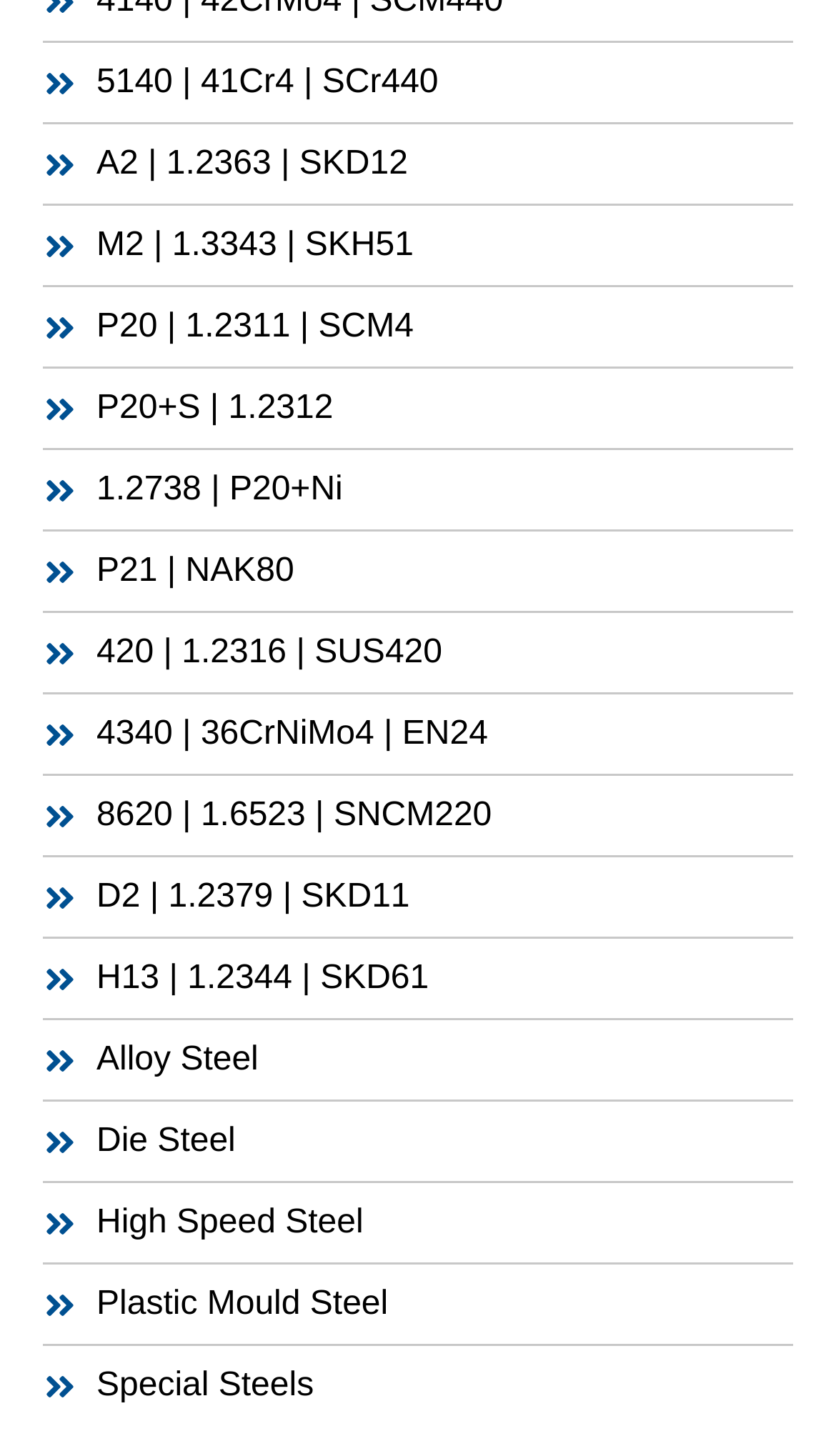Provide a brief response to the question below using a single word or phrase: 
How many links are there on the webpage?

11